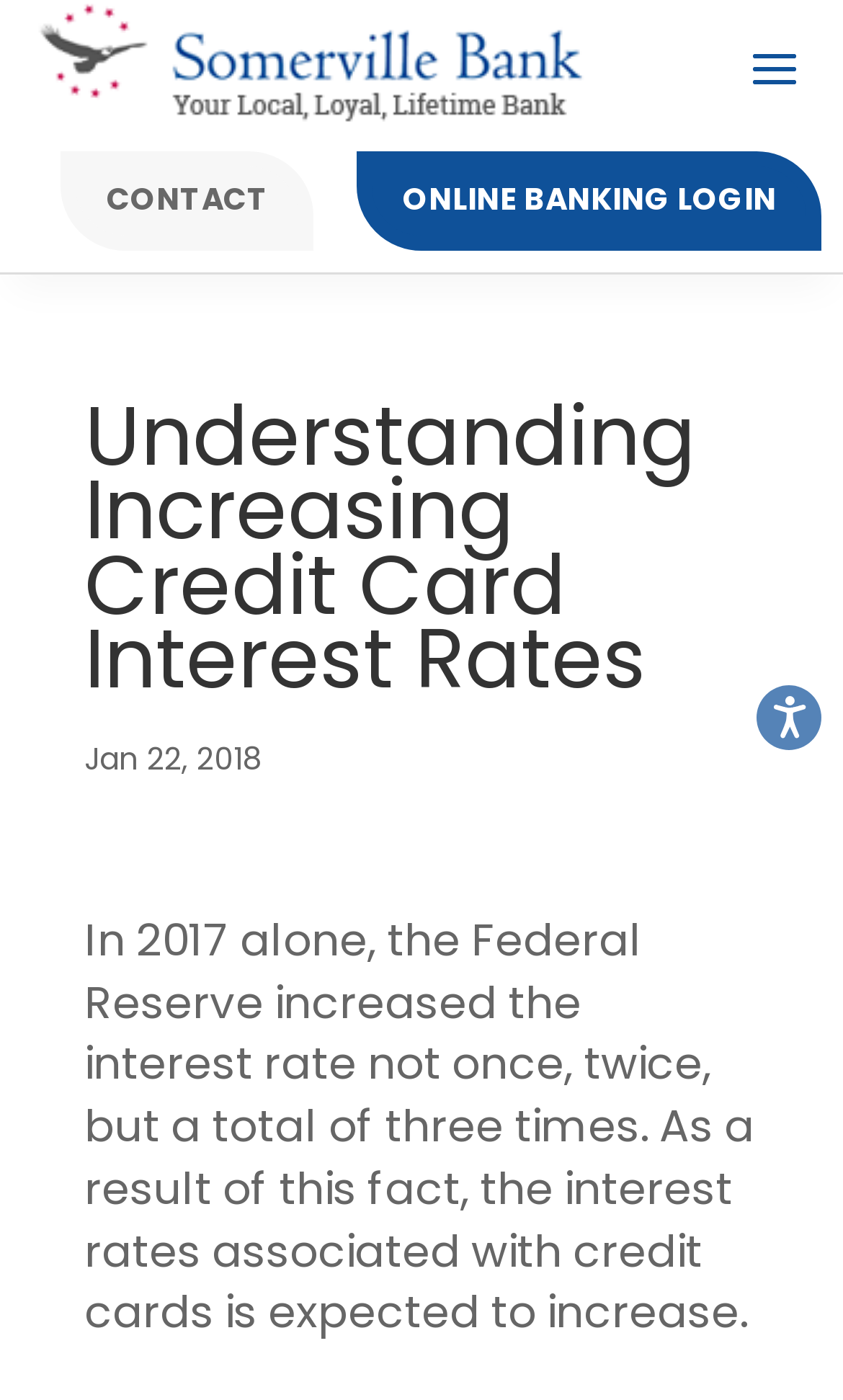What is the purpose of the 'Open accessiBe' button?
Based on the image, provide your answer in one word or phrase.

Accessibility options